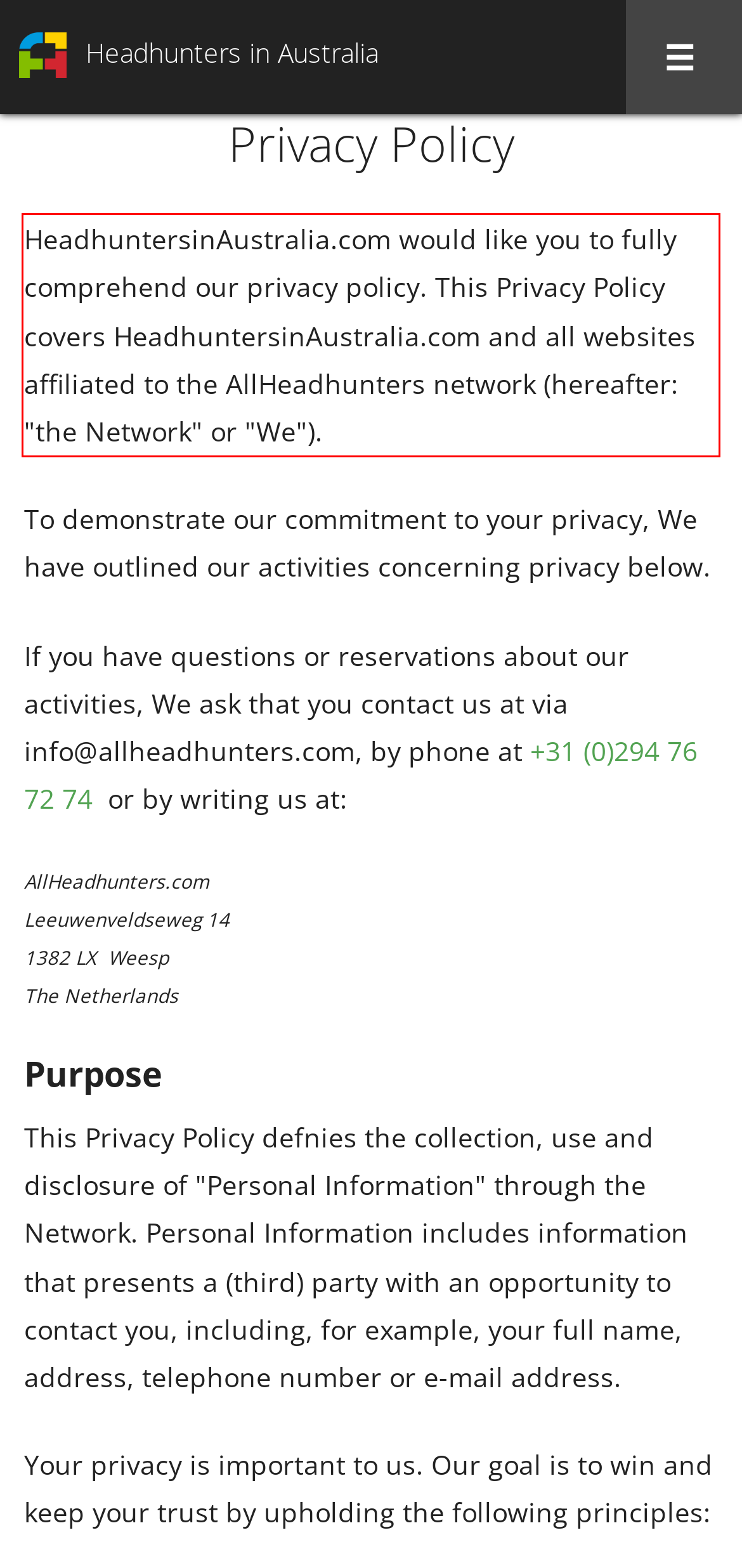Given a screenshot of a webpage, identify the red bounding box and perform OCR to recognize the text within that box.

HeadhuntersinAustralia.com would like you to fully comprehend our privacy policy. This Privacy Policy covers HeadhuntersinAustralia.com and all websites affiliated to the AllHeadhunters network (hereafter: "the Network" or "We").